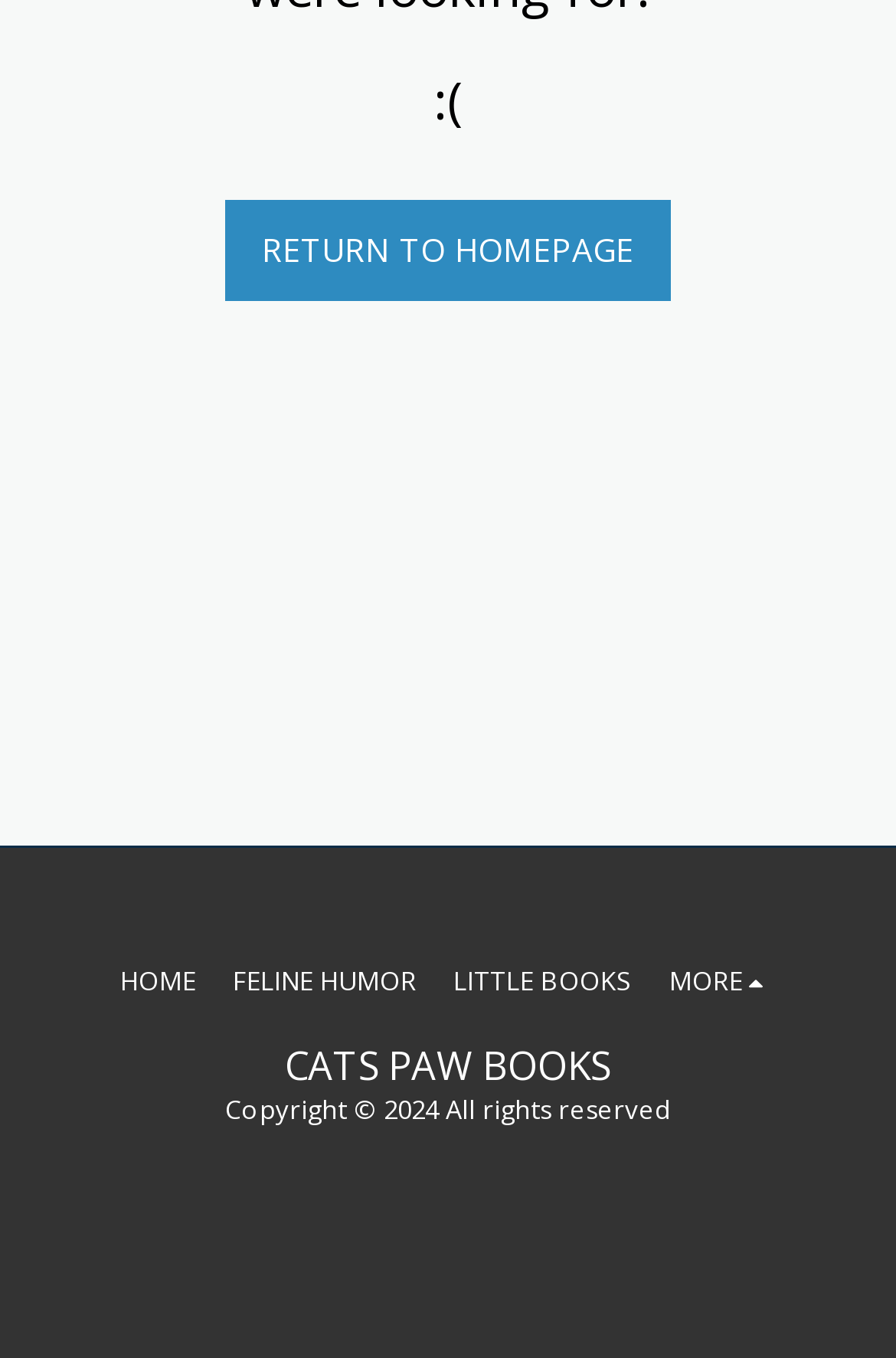Extract the bounding box coordinates for the HTML element that matches this description: "more". The coordinates should be four float numbers between 0 and 1, i.e., [left, top, right, bottom].

[0.747, 0.705, 0.866, 0.739]